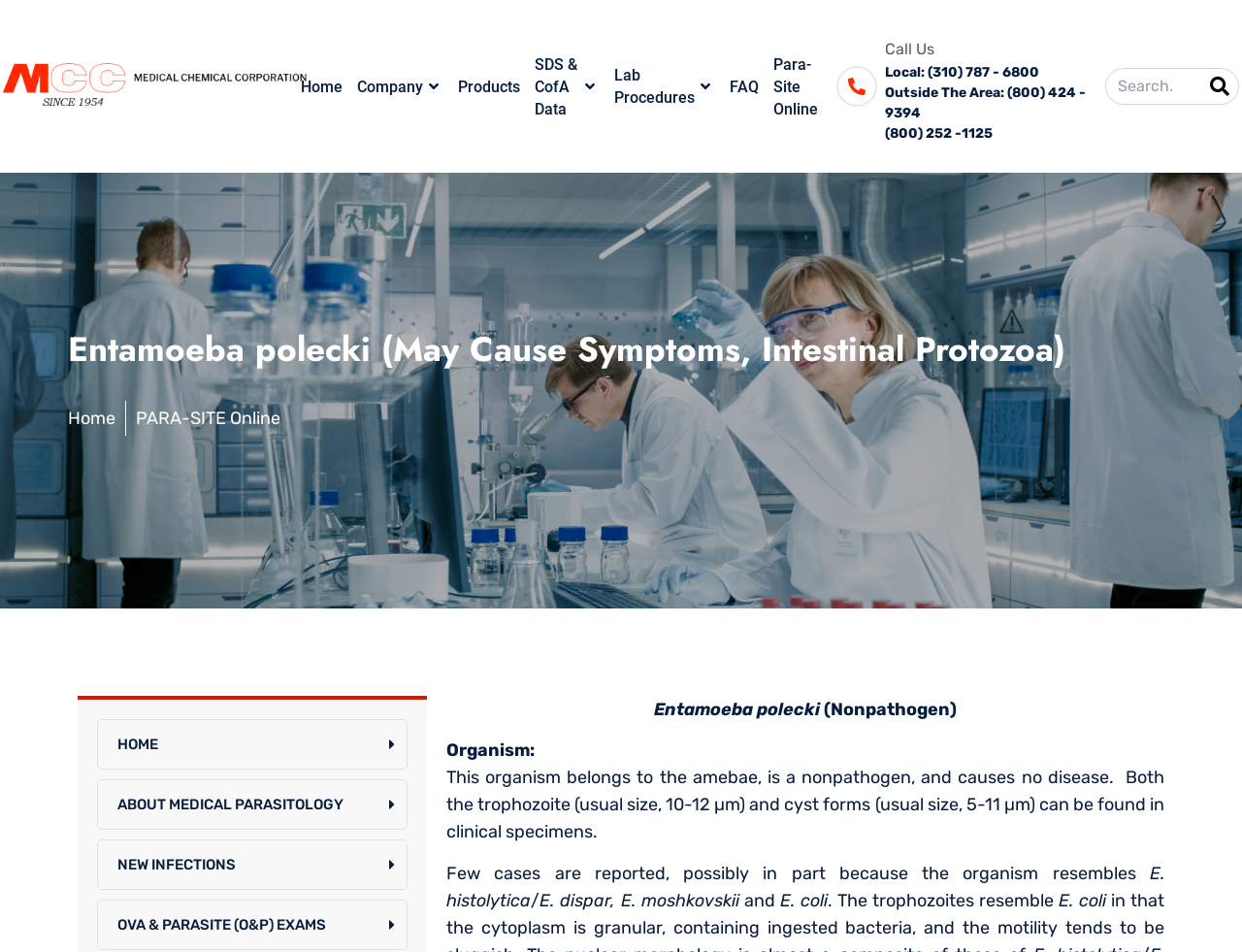Can you show the bounding box coordinates of the region to click on to complete the task described in the instruction: "Call the local number"?

[0.713, 0.067, 0.837, 0.085]